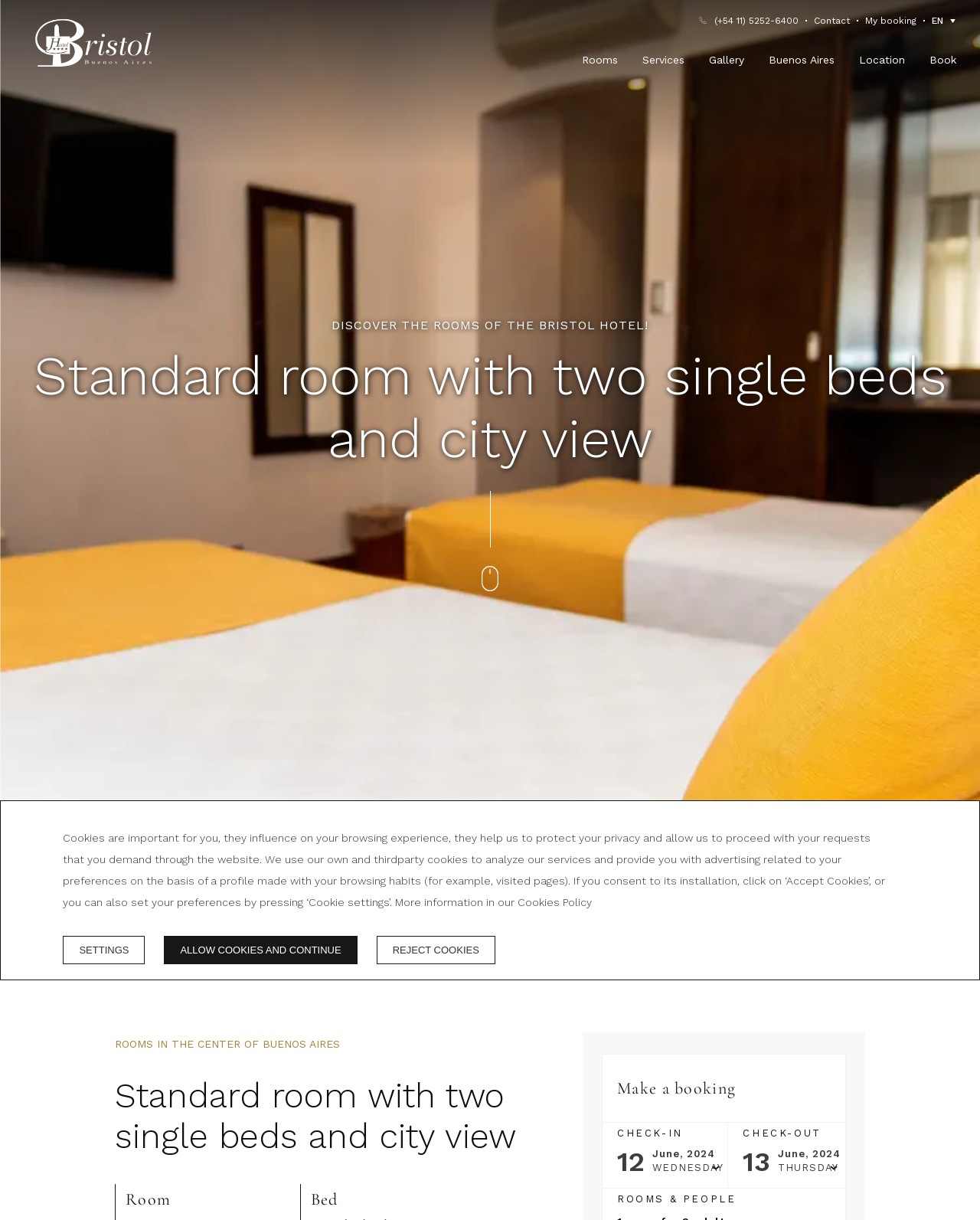Provide the bounding box coordinates of the HTML element described by the text: "Settings".

[0.064, 0.767, 0.148, 0.79]